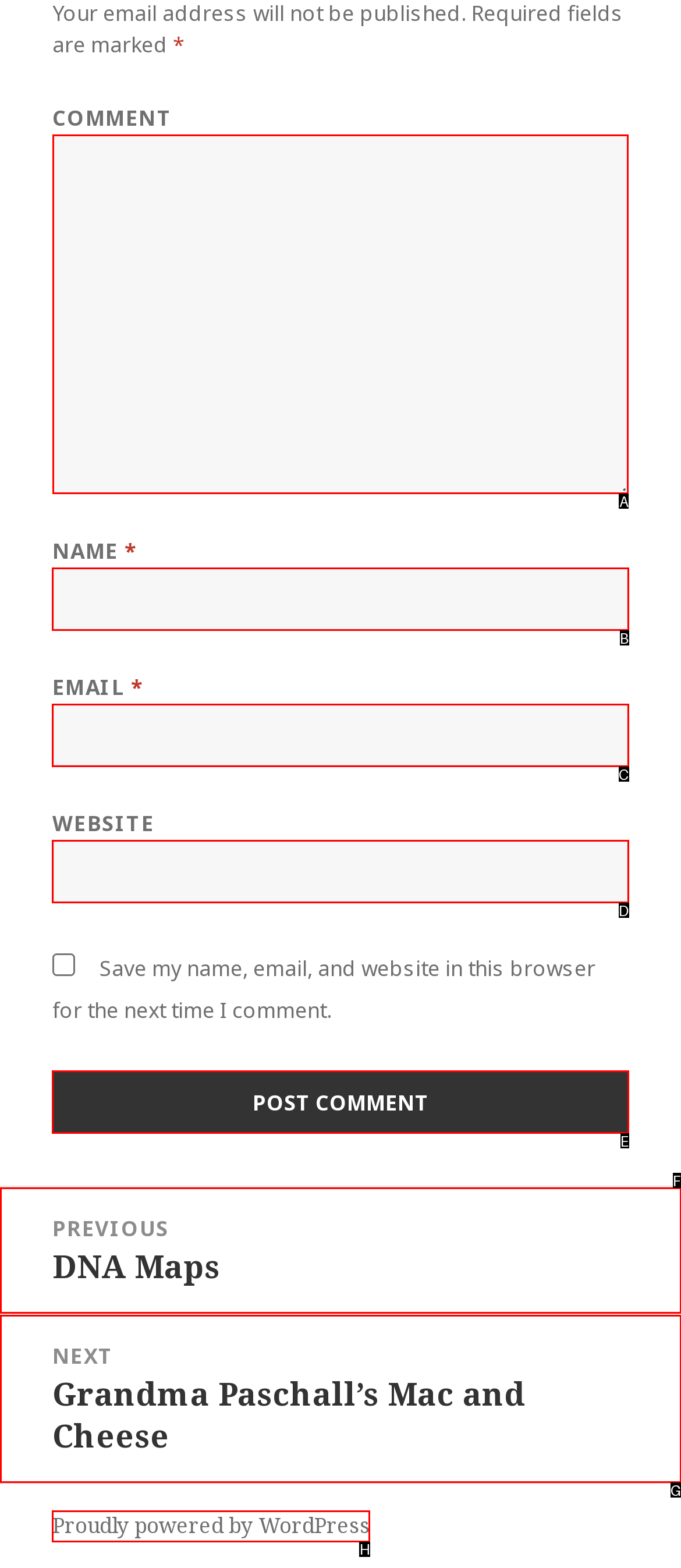Identify the letter of the UI element you should interact with to perform the task: Enter a comment
Reply with the appropriate letter of the option.

A